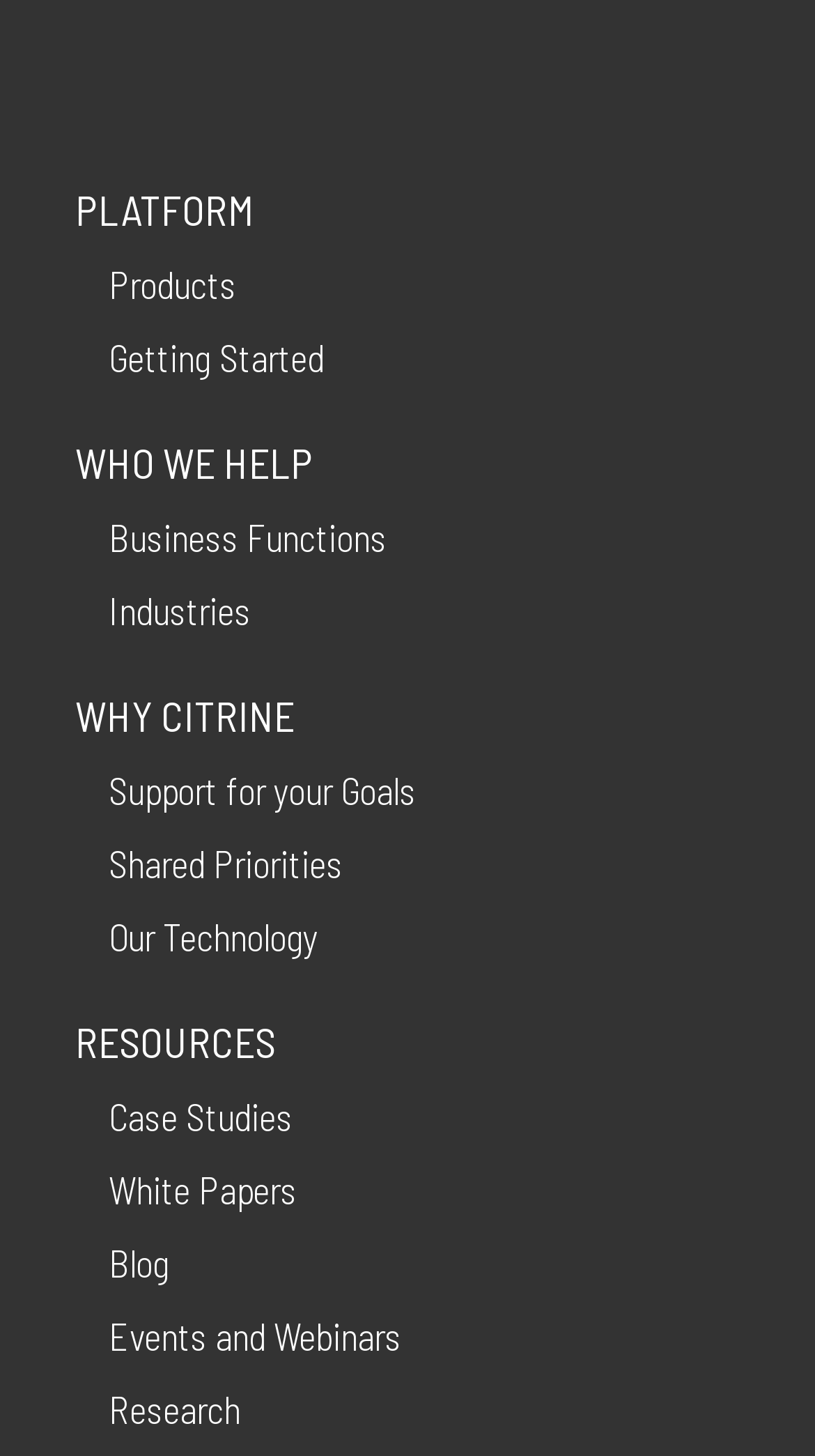Determine the coordinates of the bounding box that should be clicked to complete the instruction: "Click on PLATFORM". The coordinates should be represented by four float numbers between 0 and 1: [left, top, right, bottom].

[0.092, 0.127, 0.313, 0.162]